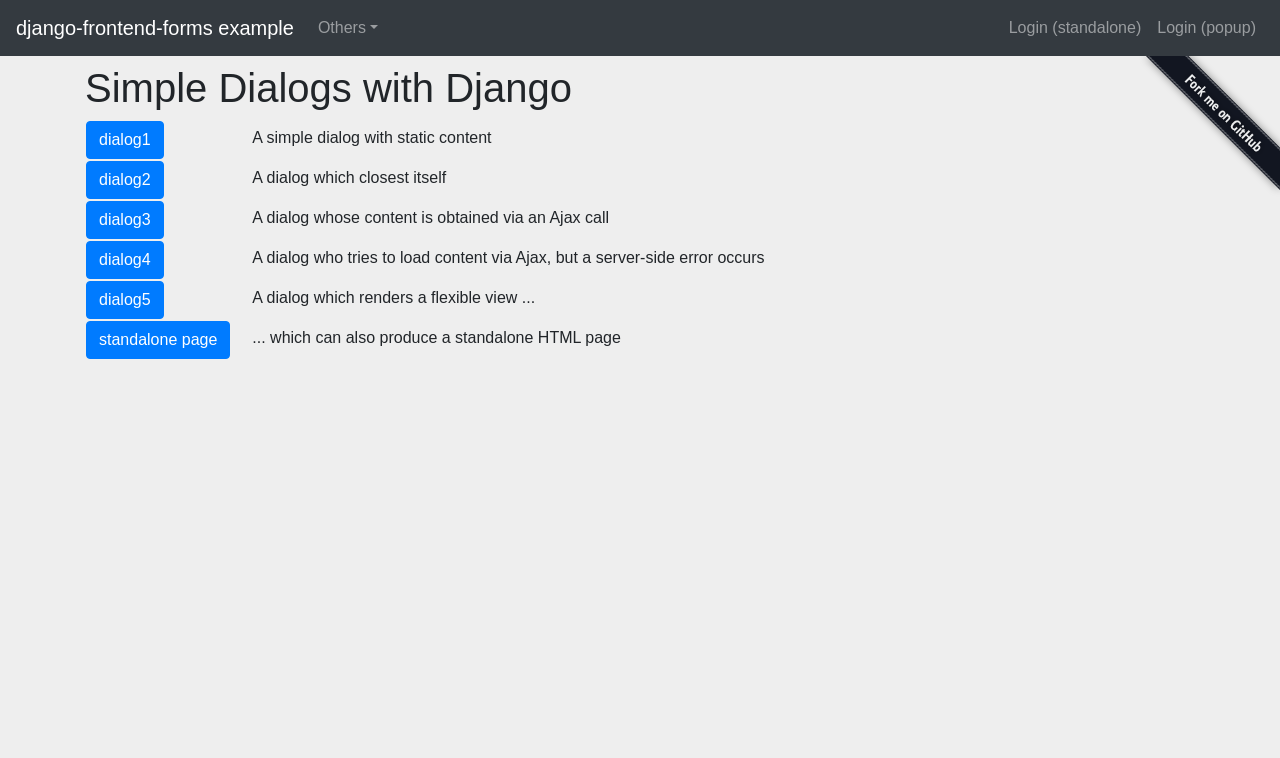Answer the following query with a single word or phrase:
How many dialog examples are provided on the webpage?

5